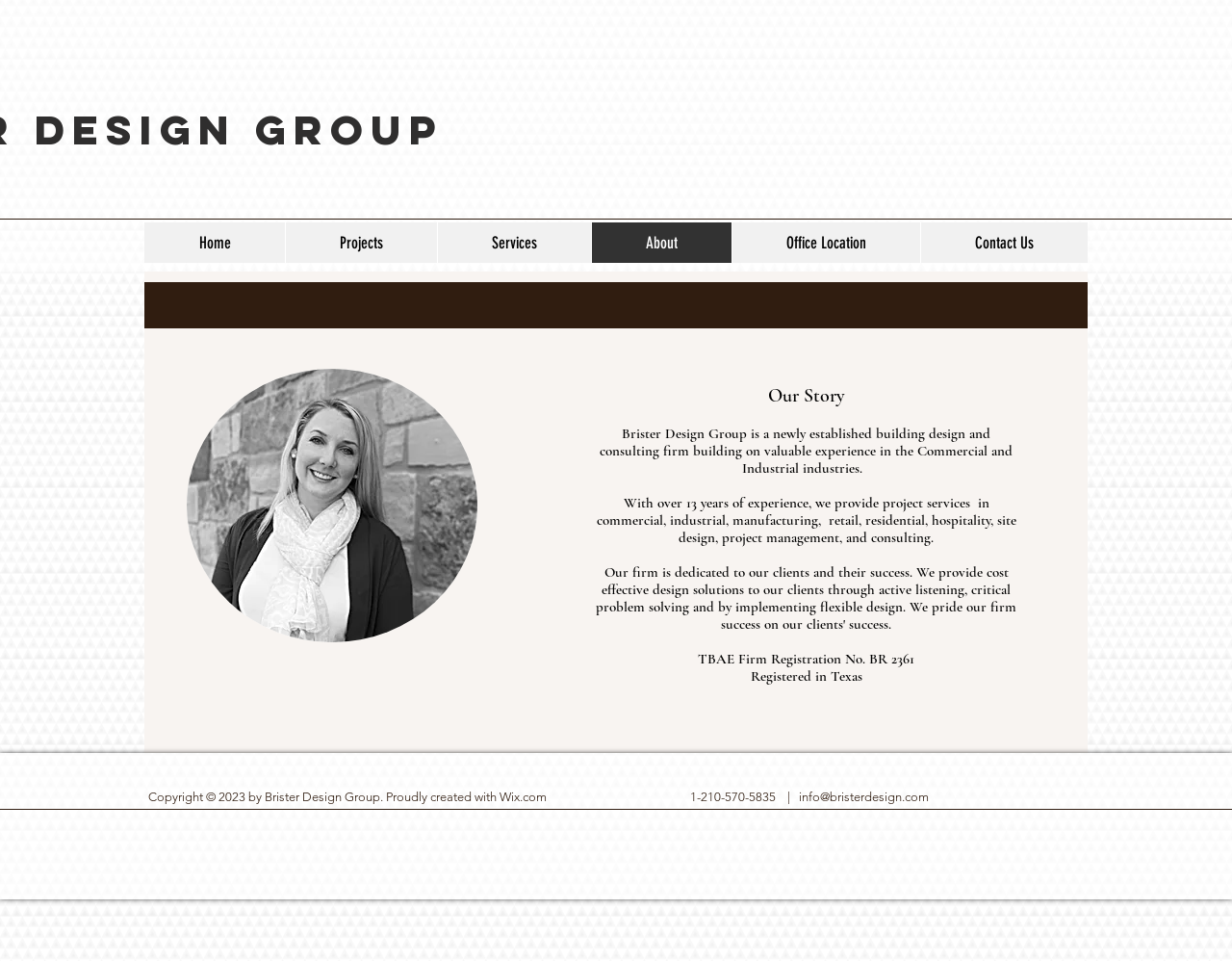Extract the bounding box coordinates for the UI element described as: "Contact Us".

[0.747, 0.231, 0.883, 0.274]